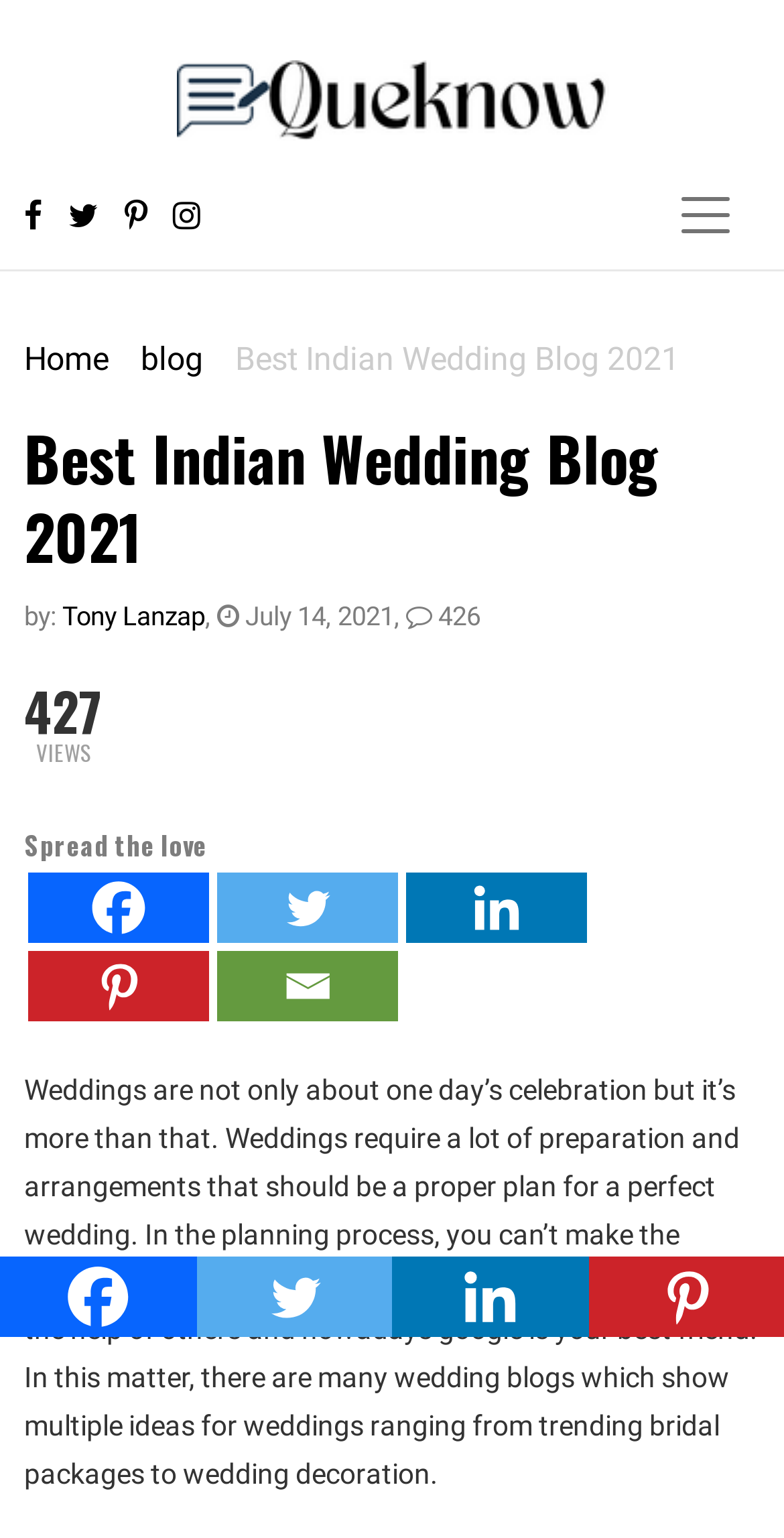How many views does the article have?
Answer the question with as much detail as possible.

The number of views can be found by looking at the text 'VIEWS' followed by the number, which is '427'.